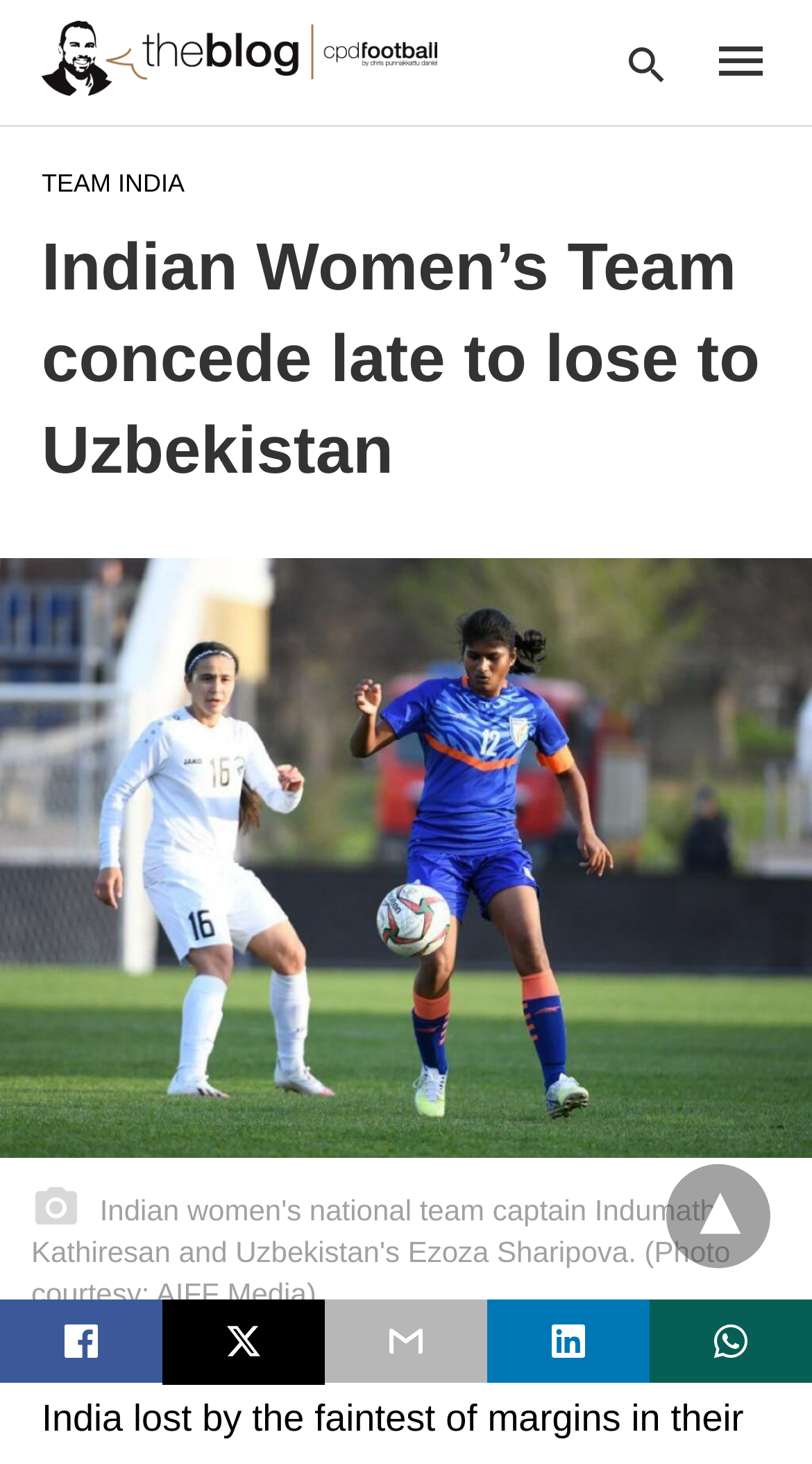What is the purpose of the text box?
Based on the visual information, provide a detailed and comprehensive answer.

I found the answer by looking at the label text next to the text box, which says 'Type your search query and hit enter:' This suggests that the purpose of the text box is to type a search query.